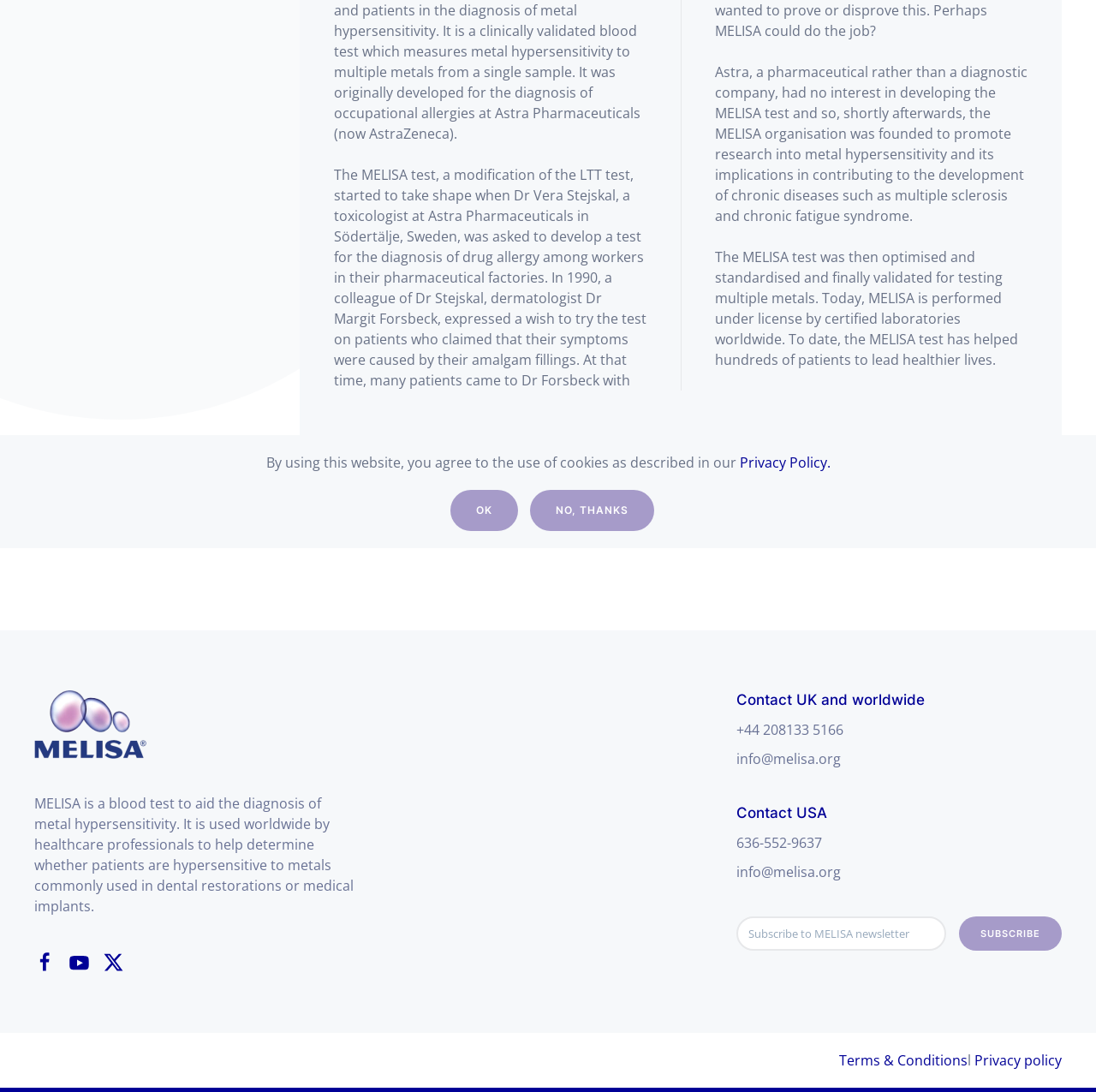Locate the UI element described as follows: "Terms & Conditions". Return the bounding box coordinates as four float numbers between 0 and 1 in the order [left, top, right, bottom].

[0.766, 0.963, 0.883, 0.98]